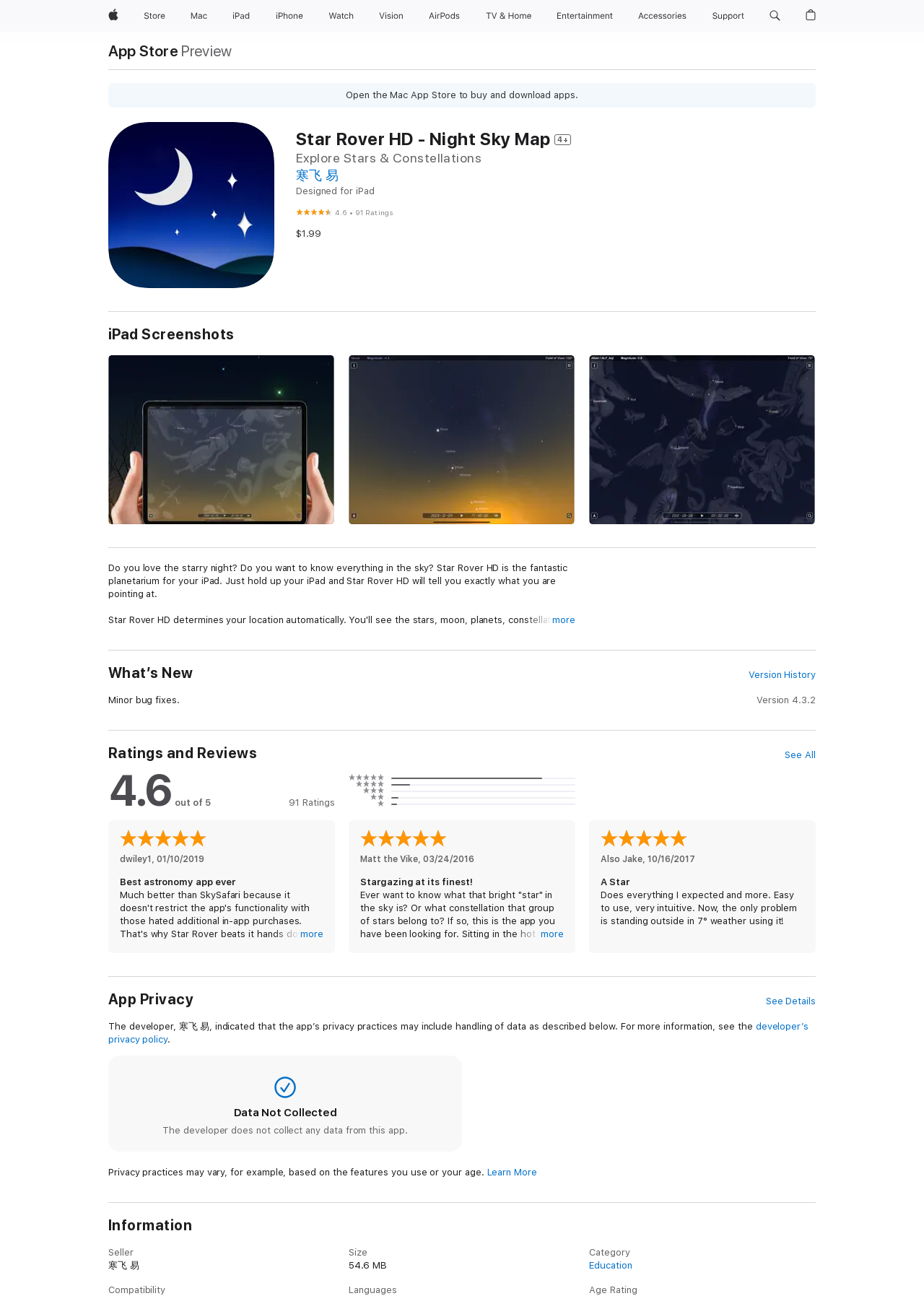Please determine the bounding box coordinates of the clickable area required to carry out the following instruction: "Search apple.com". The coordinates must be four float numbers between 0 and 1, represented as [left, top, right, bottom].

[0.826, 0.0, 0.851, 0.025]